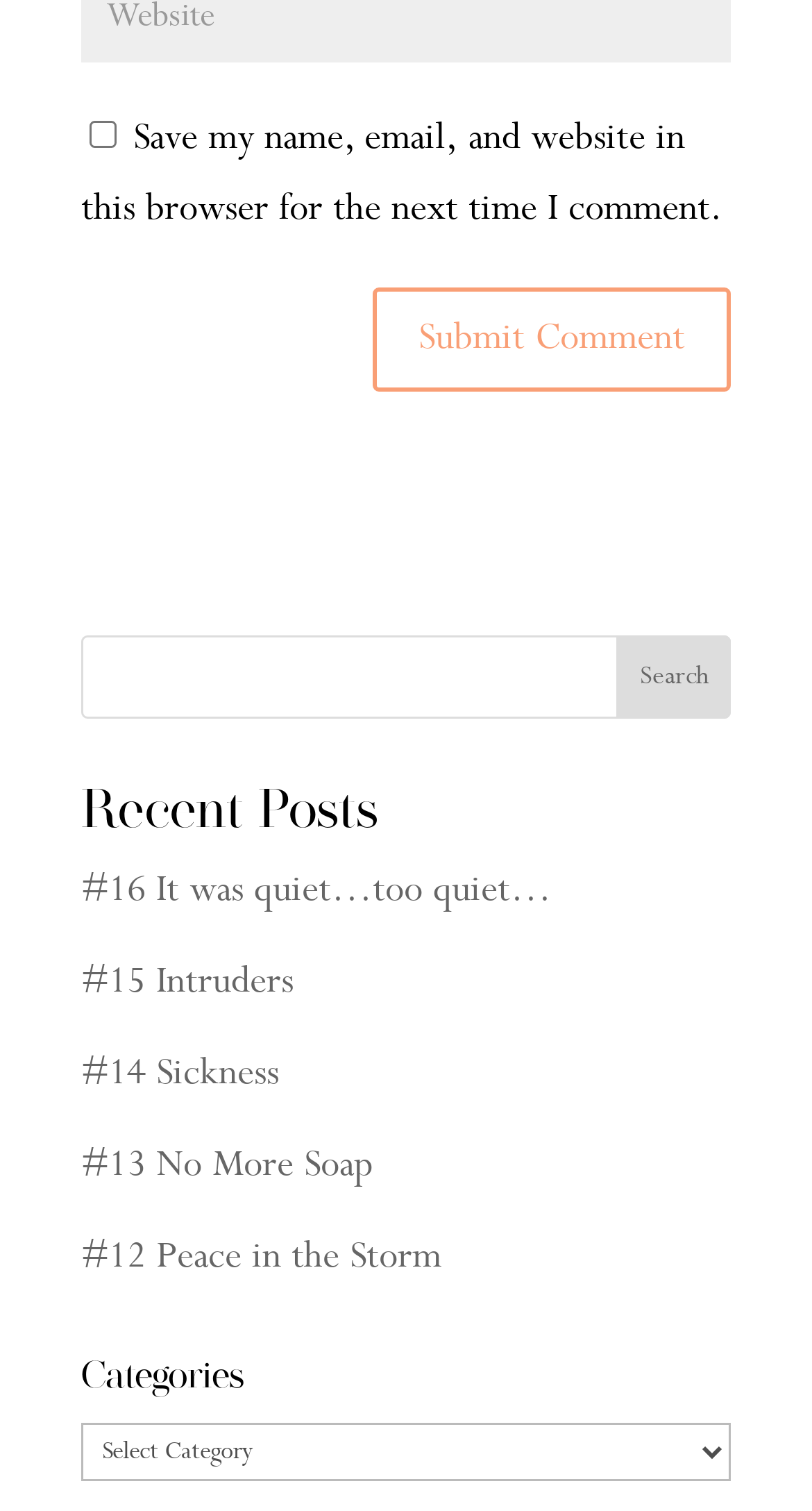Determine the bounding box coordinates in the format (top-left x, top-left y, bottom-right x, bottom-right y). Ensure all values are floating point numbers between 0 and 1. Identify the bounding box of the UI element described by: #15 Intruders

[0.1, 0.634, 0.362, 0.666]